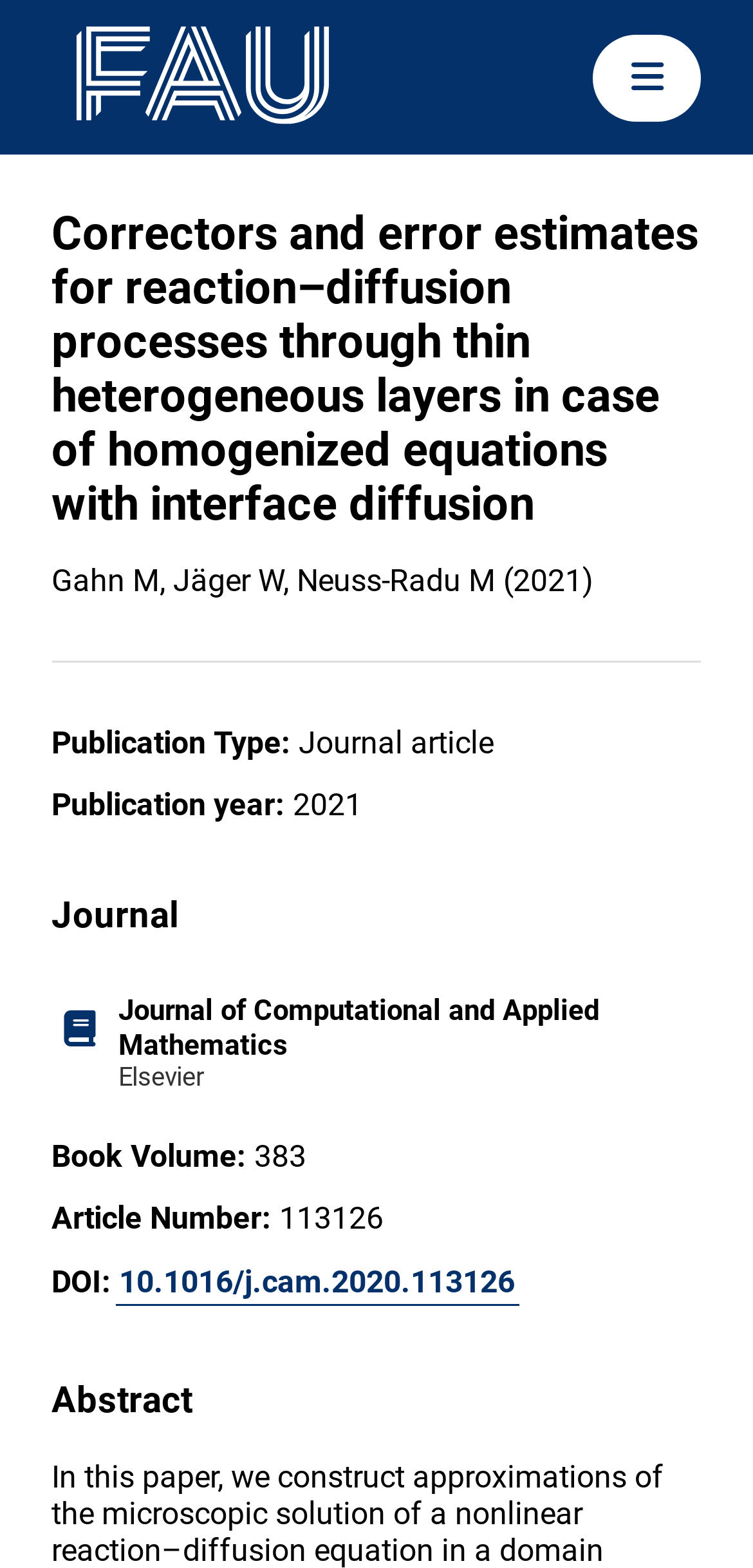Explain in detail what you observe on this webpage.

The webpage appears to be a publication page for a journal article. At the top left, there is a logo of FAU (Friedrich-Alexander-Universität Erlangen-Nürnberg) with a link to the university's website. On the top right, there is a small image, likely a search icon or a user profile picture, with a link.

The main content of the page is divided into sections. The first section has a heading that matches the title of the webpage, "Correctors and error estimates for reaction–diffusion processes through thin heterogeneous layers in case of homogenized equations with interface diffusion". Below this heading, there is a line of text citing the authors of the publication, "Gahn M, Jäger W, Neuss-Radu M (2021)".

The next section is separated by a horizontal line and contains metadata about the publication. There are several lines of text, each with a label and a value, including "Publication Type:", "Journal article", "Publication year:", "2021", and so on.

Below this section, there is a heading "Journal" followed by a link to the journal's website, "Journal of Computational and Applied Mathematics Elsevier", with a small image of the journal's logo. Further down, there are more metadata sections, including "Book Volume:", "Article Number:", and "DOI:", each with their corresponding values.

Finally, at the bottom of the page, there is a heading "Abstract", but the abstract text itself is not provided in the accessibility tree.